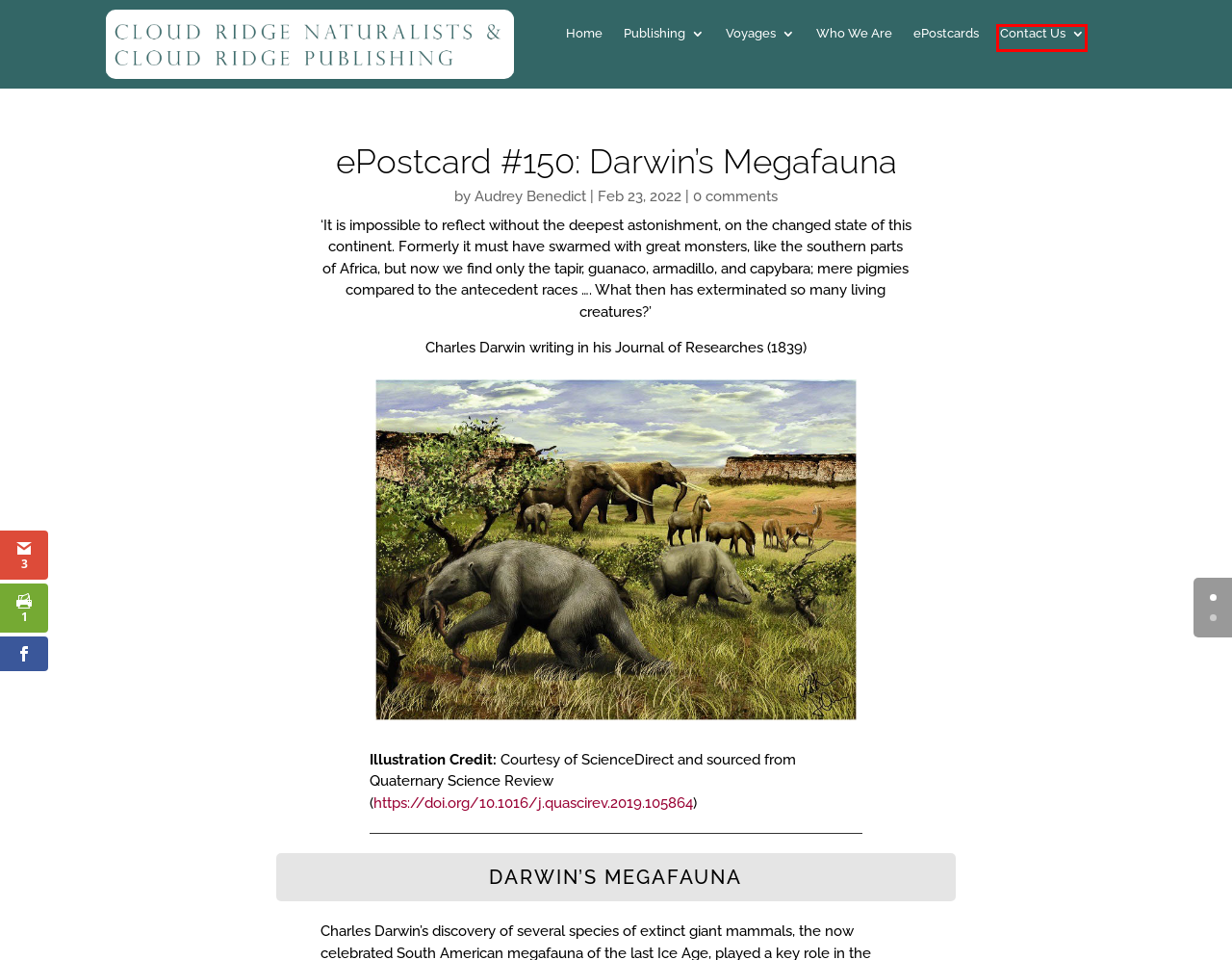Examine the screenshot of the webpage, noting the red bounding box around a UI element. Pick the webpage description that best matches the new page after the element in the red bounding box is clicked. Here are the candidates:
A. Audrey Benedict, Author at Cloud Ridge Naturalists & Cloud Ridge Publishing
B. Redirecting
C. Home - Cloud Ridge Naturalists & Cloud Ridge Publishing
D. ePostcards - Cloud Ridge Naturalists & Cloud Ridge Publishing
E. Archive of Past Seminars - Cloud Ridge Naturalists & Cloud Ridge Publishing
F. PrintFriendly.com: Print & PDF
G. Who We Are - Cloud Ridge Naturalists & Cloud Ridge Publishing
H. Contact Us - Cloud Ridge Naturalists & Cloud Ridge Publishing

H